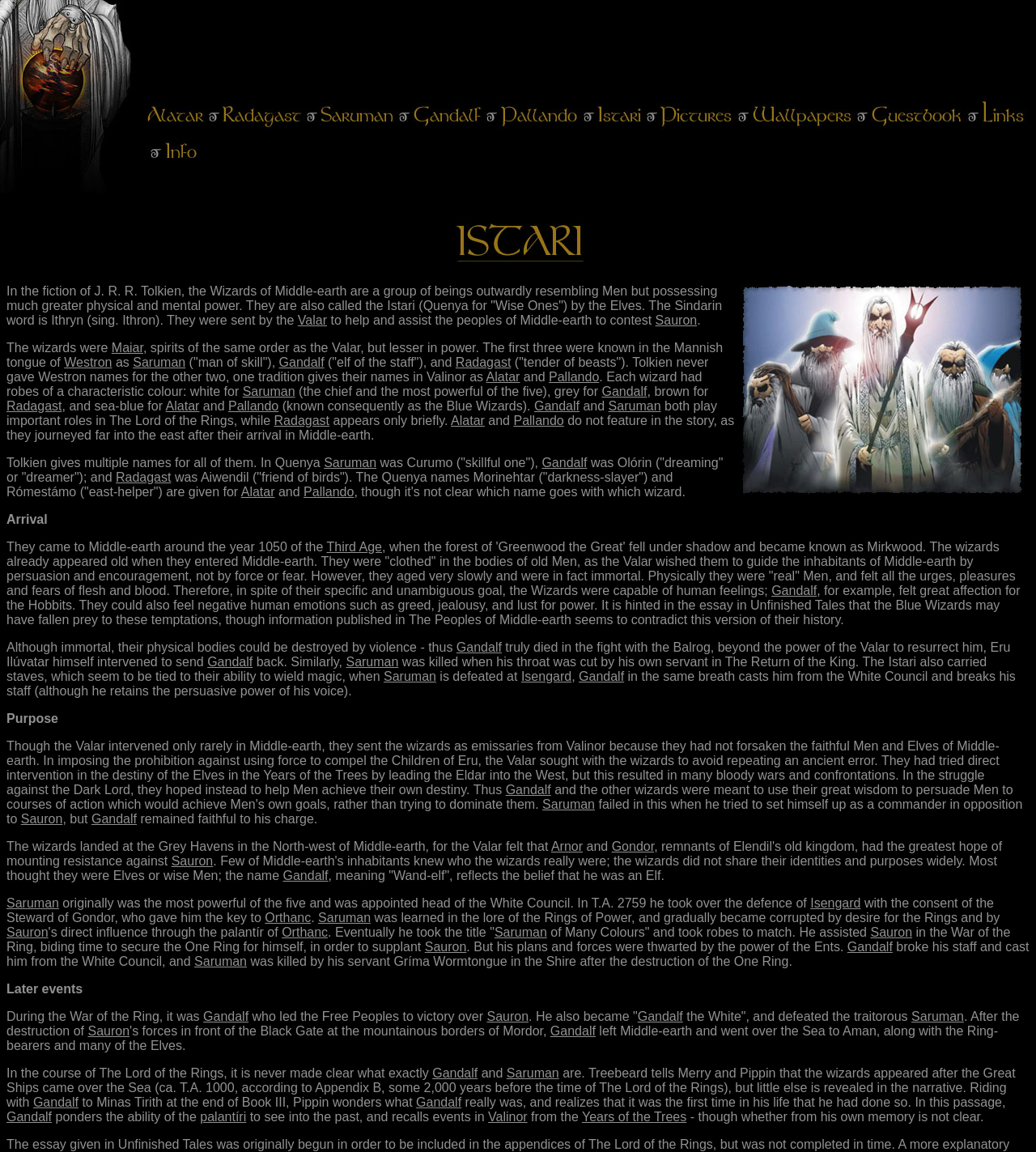Please find the bounding box coordinates of the section that needs to be clicked to achieve this instruction: "Read about Gandalf".

[0.269, 0.309, 0.313, 0.32]